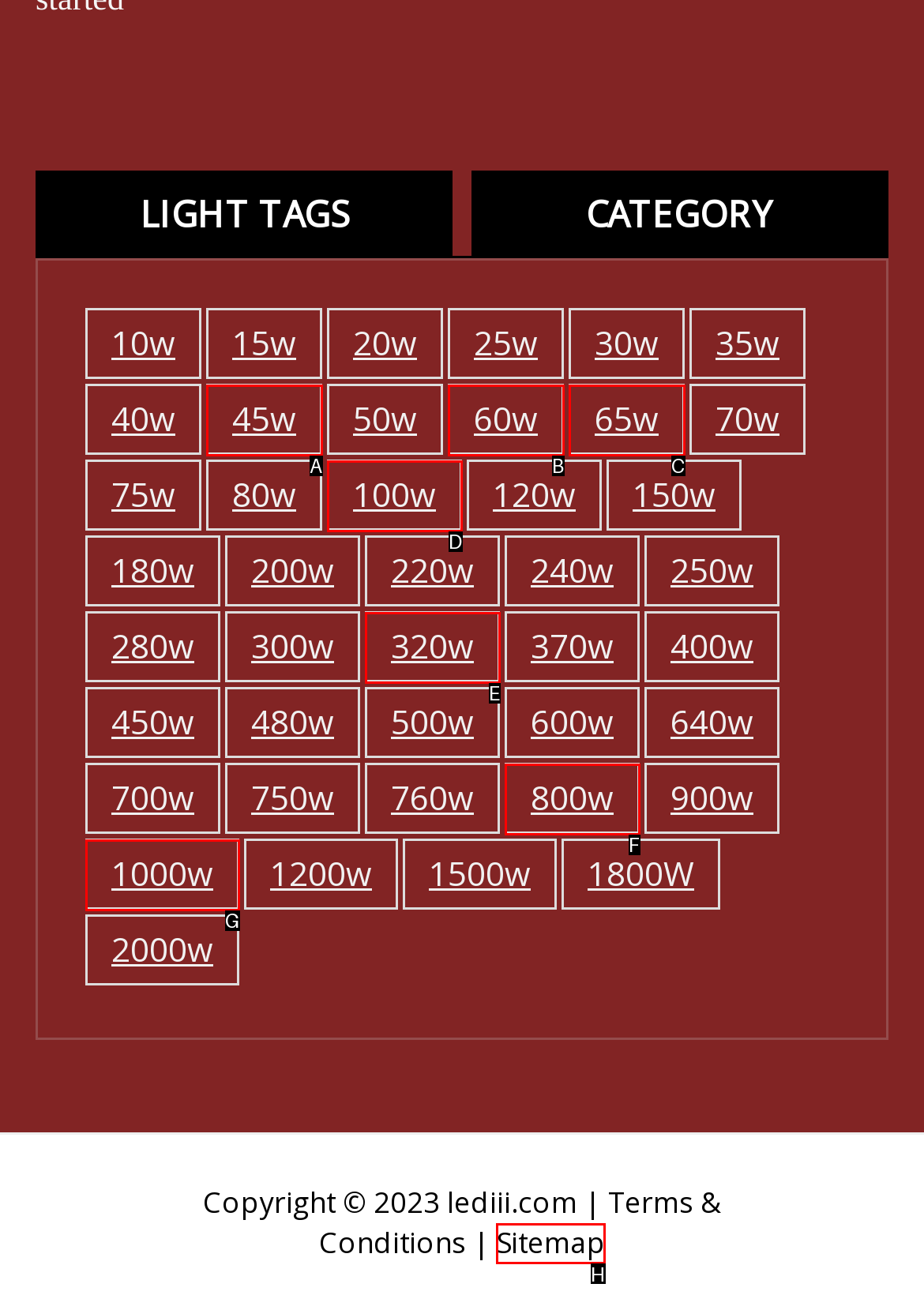Select the HTML element that should be clicked to accomplish the task: Visit Sitemap Reply with the corresponding letter of the option.

H